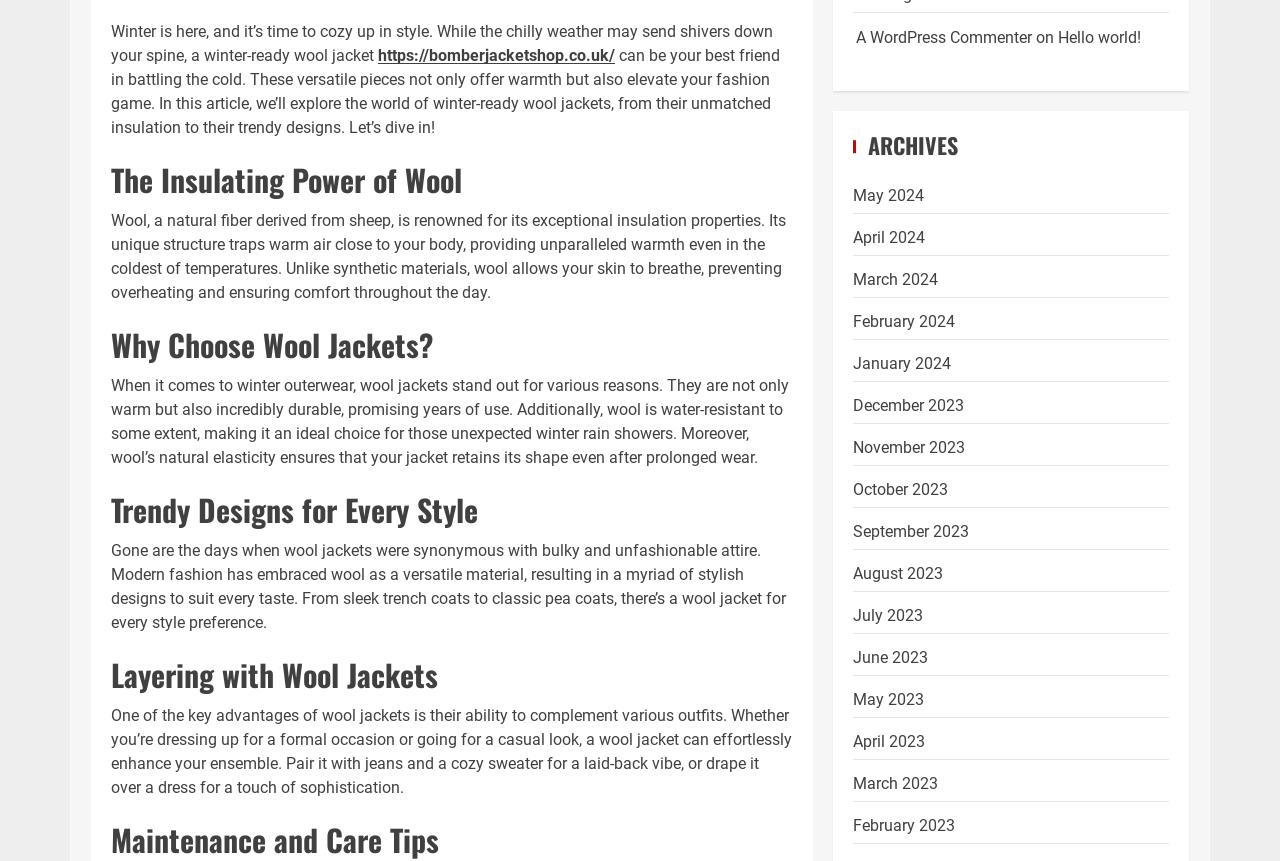What is the tone of the article?
Using the image, answer in one word or phrase.

Informative